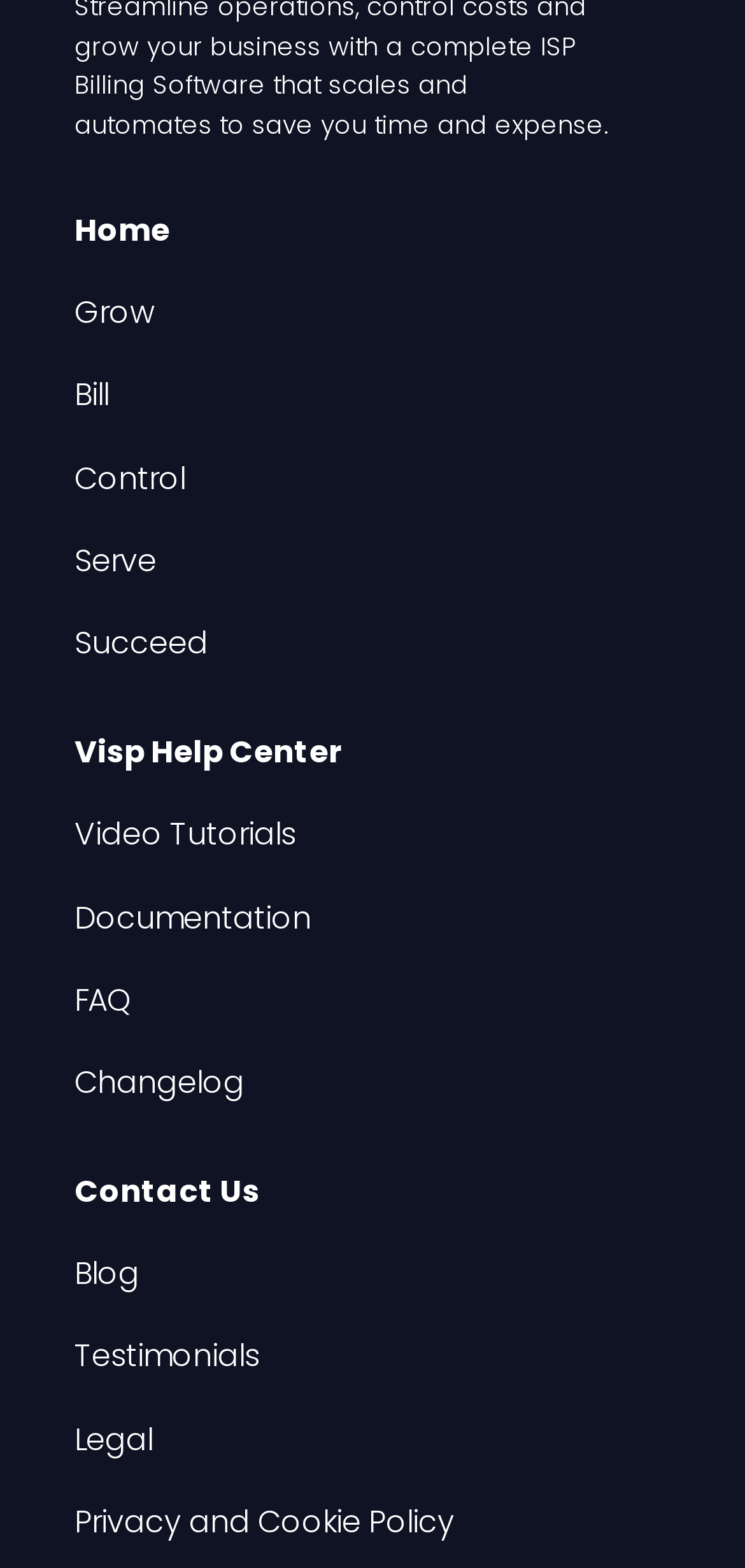Please identify the bounding box coordinates of the clickable area that will fulfill the following instruction: "visit the blog". The coordinates should be in the format of four float numbers between 0 and 1, i.e., [left, top, right, bottom].

[0.1, 0.798, 0.187, 0.826]